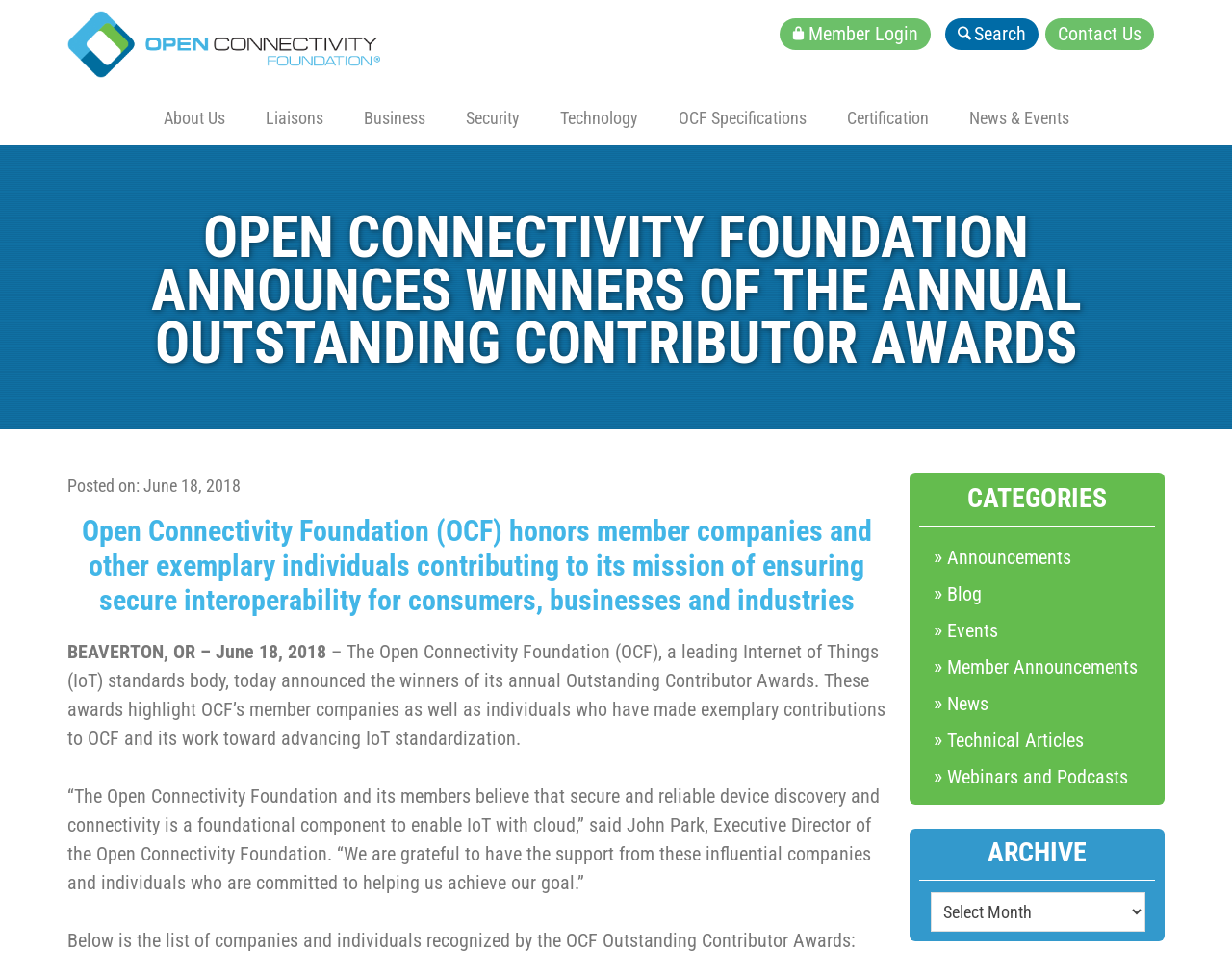Describe the webpage meticulously, covering all significant aspects.

The webpage is about the Open Connectivity Foundation (OCF) announcing the winners of its annual Outstanding Contributor Awards. At the top of the page, there are four links: "OPEN CONNECTIVITY FOUNDATION (OCF)", "Member Login", "Search", and "Contact Us". Below these links, there is a navigation menu with eight links: "About Us", "Liaisons", "Business", "Security", "Technology", "OCF Specifications", "Certification", and "News & Events".

The main content of the page is an article with a heading that reads "OPEN CONNECTIVITY FOUNDATION ANNOUNCES WINNERS OF THE ANNUAL OUTSTANDING CONTRIBUTOR AWARDS". The article is dated June 18, 2018, and it honors member companies and individuals who have contributed to OCF's mission of ensuring secure interoperability. The article has several paragraphs of text, including a quote from John Park, Executive Director of the Open Connectivity Foundation.

To the right of the main content, there is a sidebar with a heading "CATEGORIES" and eight links: "Announcements", "Blog", "Events", "Member Announcements", "News", "Technical Articles", "Webinars and Podcasts", and "ARCHIVE". The "ARCHIVE" section has a combobox with a dropdown menu.

Overall, the webpage has a simple and organized layout, with a clear hierarchy of headings and links. The main content is easy to read, and the sidebar provides additional navigation options.